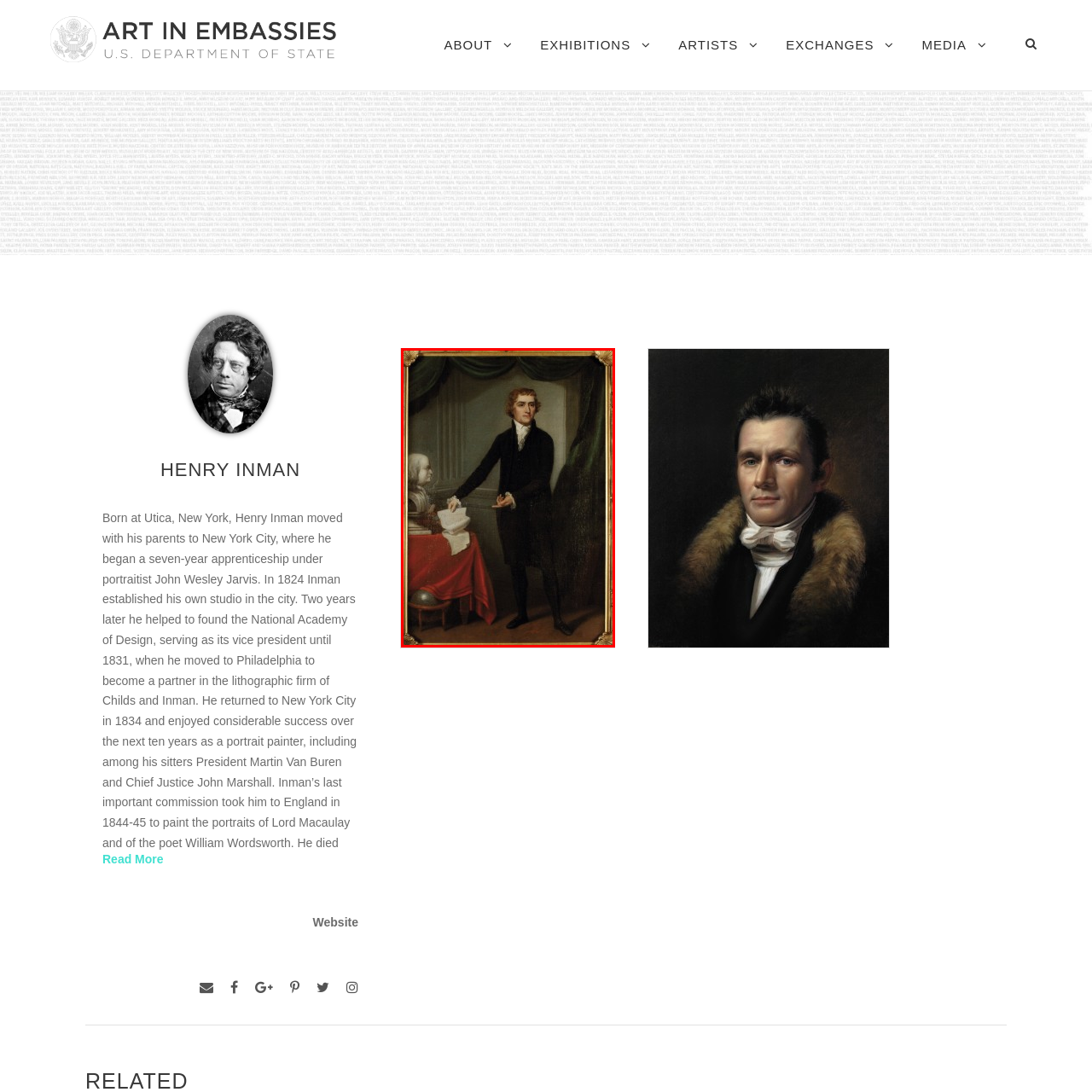Focus on the area marked by the red boundary, What is the material of the artwork? Answer concisely with a single word or phrase.

Oil on canvas